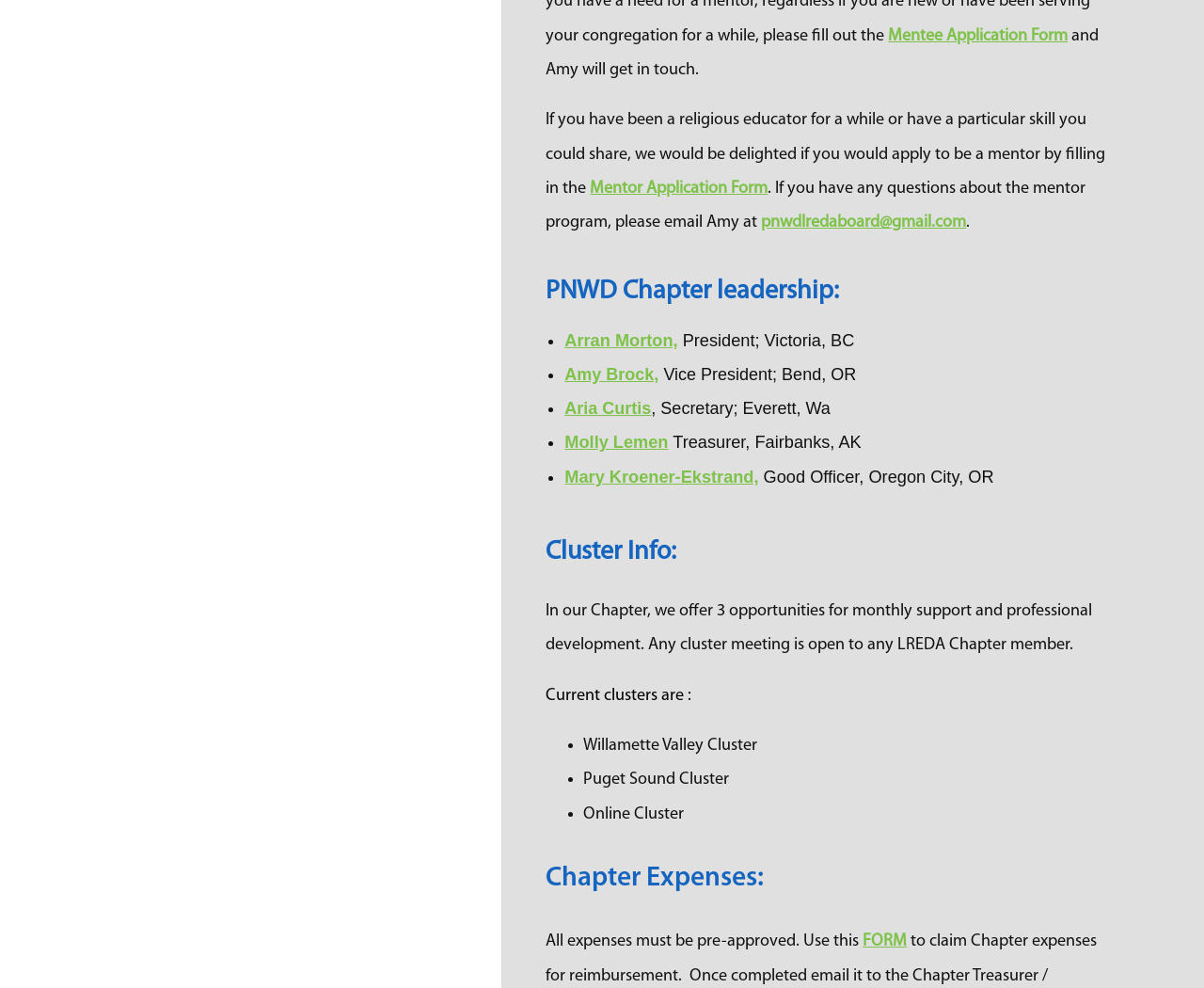Identify the bounding box coordinates for the element you need to click to achieve the following task: "View cluster information". The coordinates must be four float values ranging from 0 to 1, formatted as [left, top, right, bottom].

[0.453, 0.546, 0.562, 0.572]